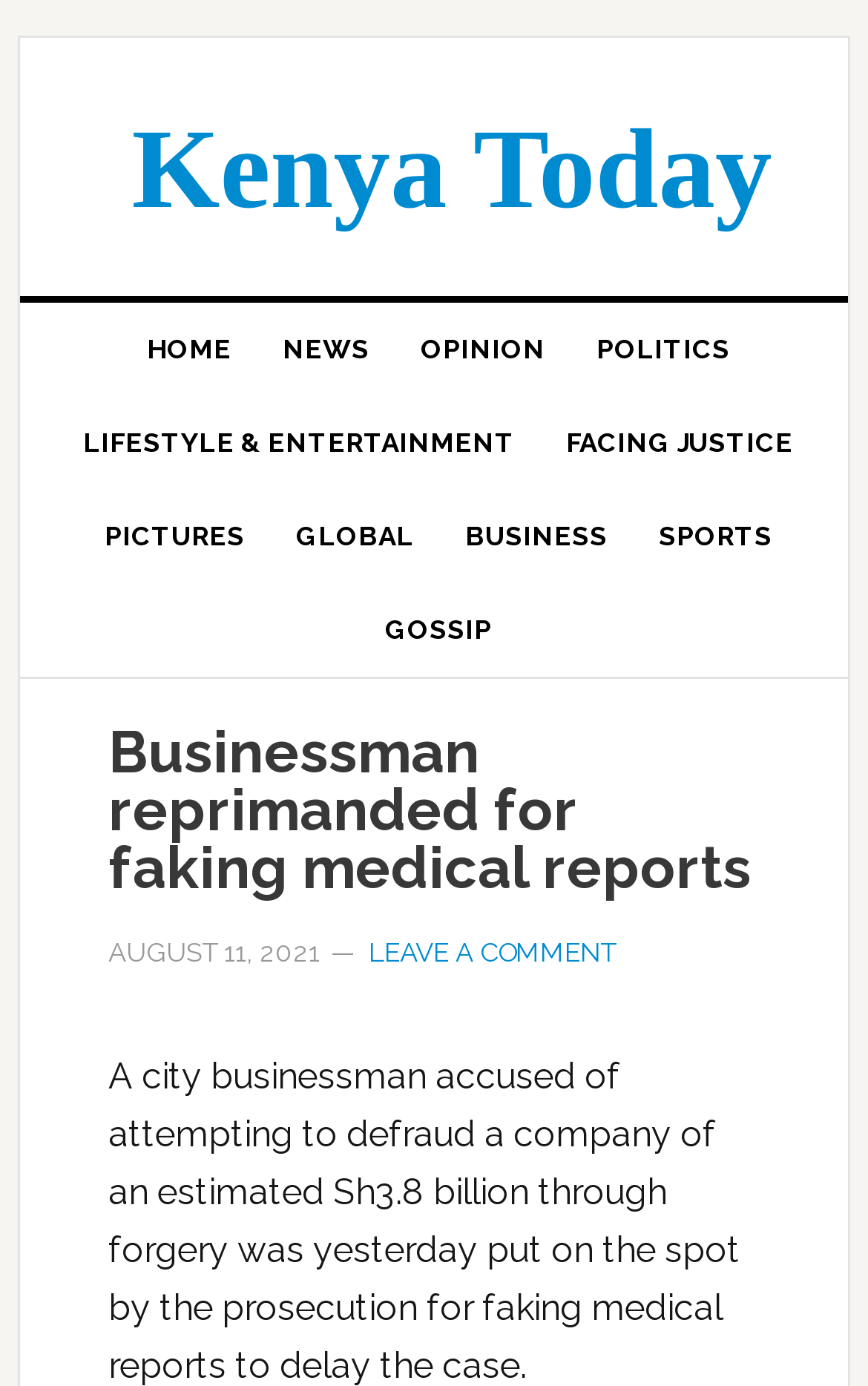What is the name of the website?
Carefully analyze the image and provide a detailed answer to the question.

I determined the answer by looking at the top-left corner of the webpage, where I found a link with the text 'Kenya Today', which is likely the name of the website.